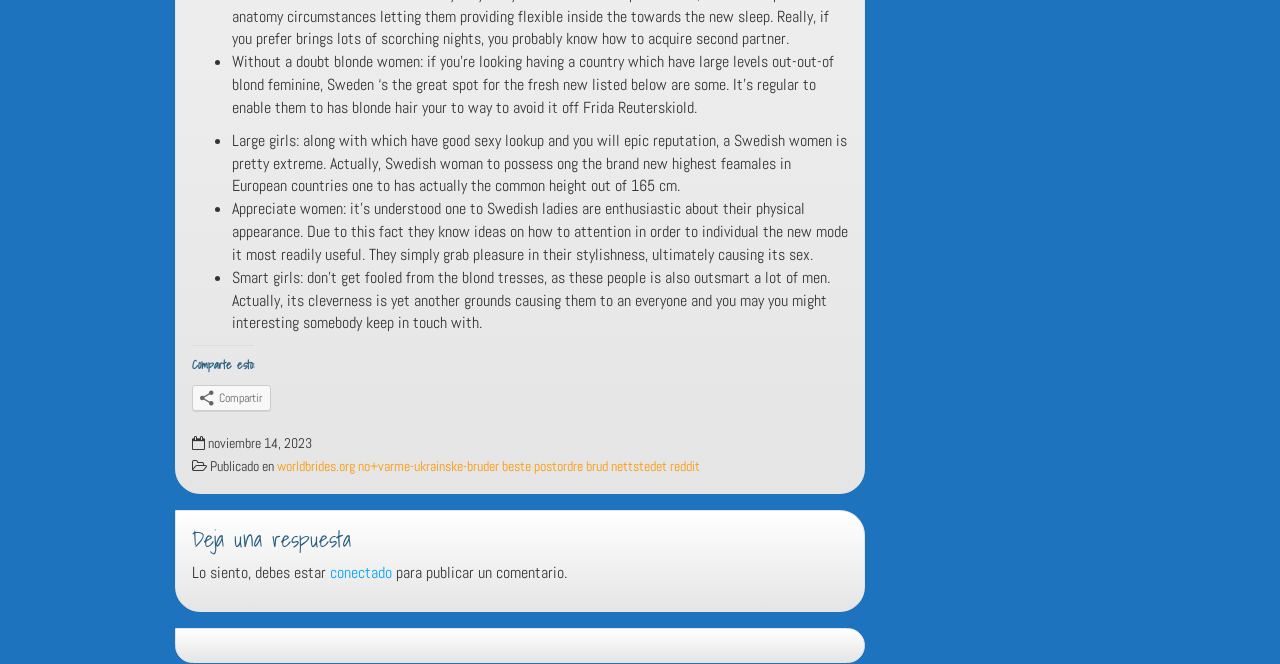What is required to post a comment?
Analyze the image and provide a thorough answer to the question.

According to the text, it is necessary to be connected or logged in to post a comment, as indicated by the sentence 'Lo siento, debes estar conectado para publicar un comentario'.